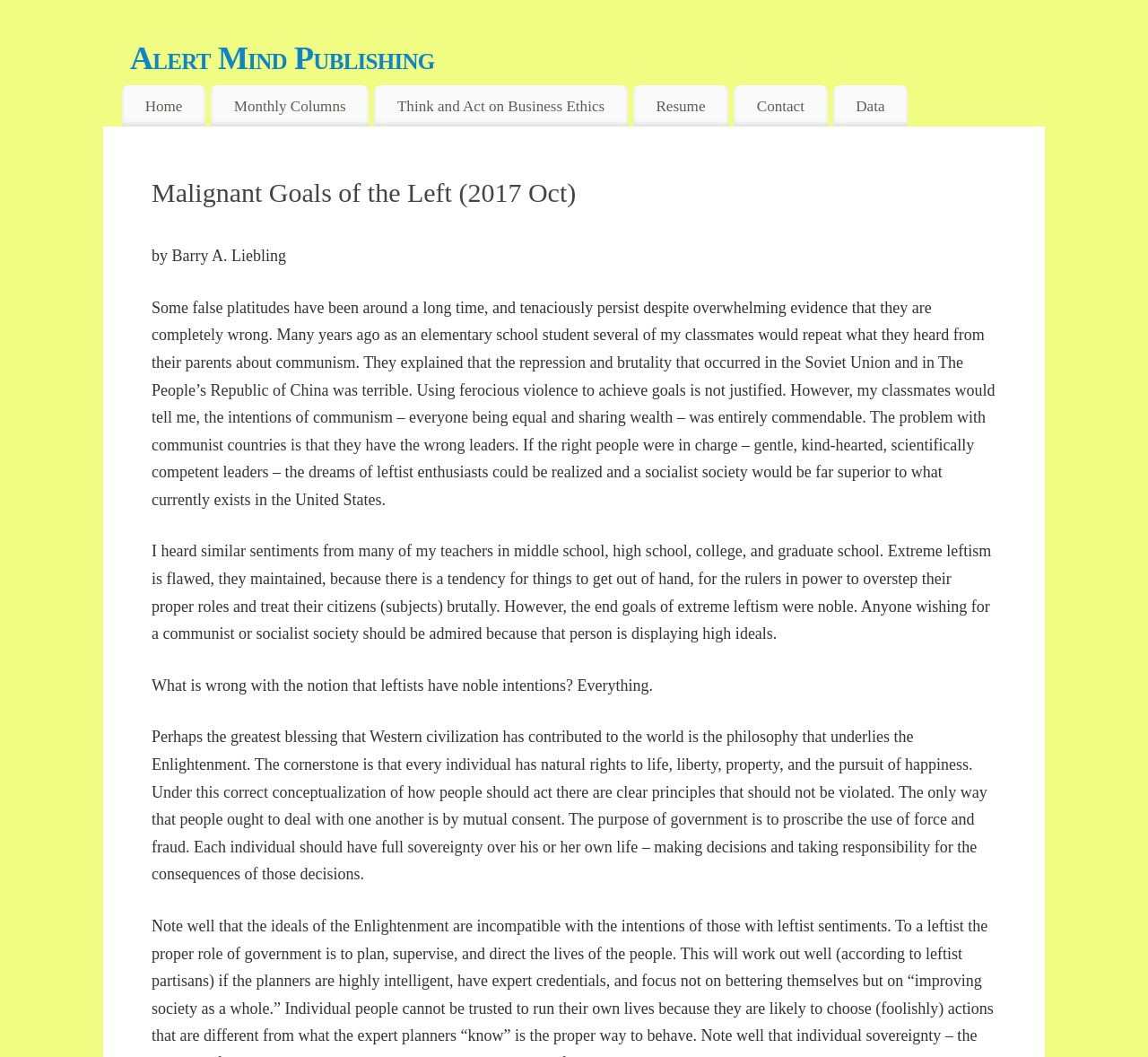Provide a comprehensive description of the webpage.

The webpage appears to be an article or blog post titled "Malignant Goals of the Left" written by Barry A. Liebling in October 2017. At the top of the page, there is a navigation menu with links to "Alert Mind Publishing", "Home", "Monthly Columns", "Think and Act on Business Ethics", "Resume", "Contact", and "Data". 

Below the navigation menu, the title "Malignant Goals of the Left" is displayed, followed by the author's name "by Barry A. Liebling". The main content of the article is divided into four paragraphs. The first paragraph discusses how some people believe that communism's intentions are noble, but its implementation is flawed. The second paragraph continues this idea, citing examples from the author's education. The third paragraph challenges the notion that leftists have noble intentions, and the fourth paragraph explains the importance of individual rights and freedoms in Western civilization.

The text is presented in a straightforward and easy-to-read format, with no images or other multimedia elements. The overall structure of the page is simple and organized, with clear headings and concise text.